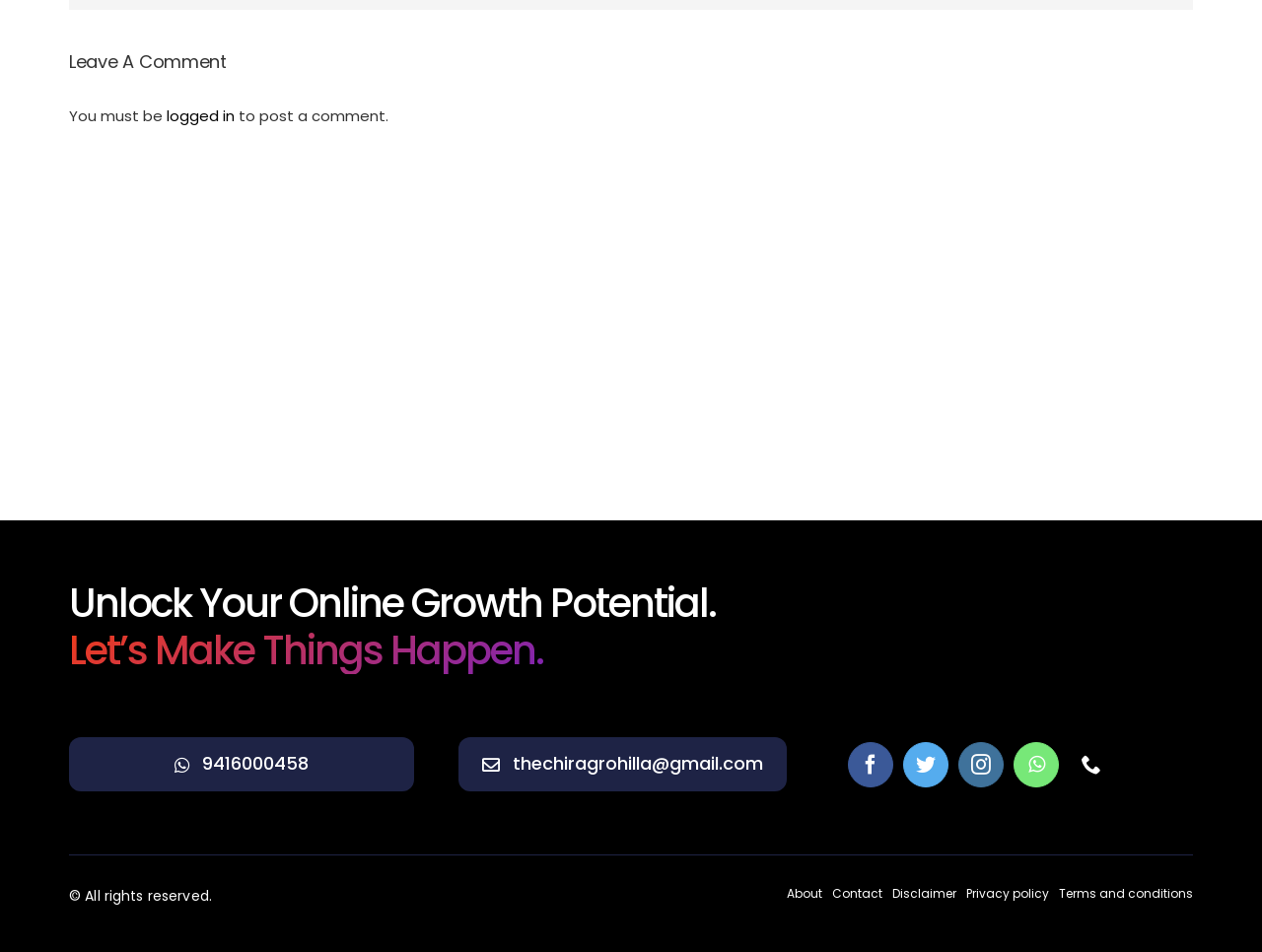Locate the bounding box coordinates of the clickable area needed to fulfill the instruction: "Go to Facebook".

[0.672, 0.78, 0.708, 0.828]